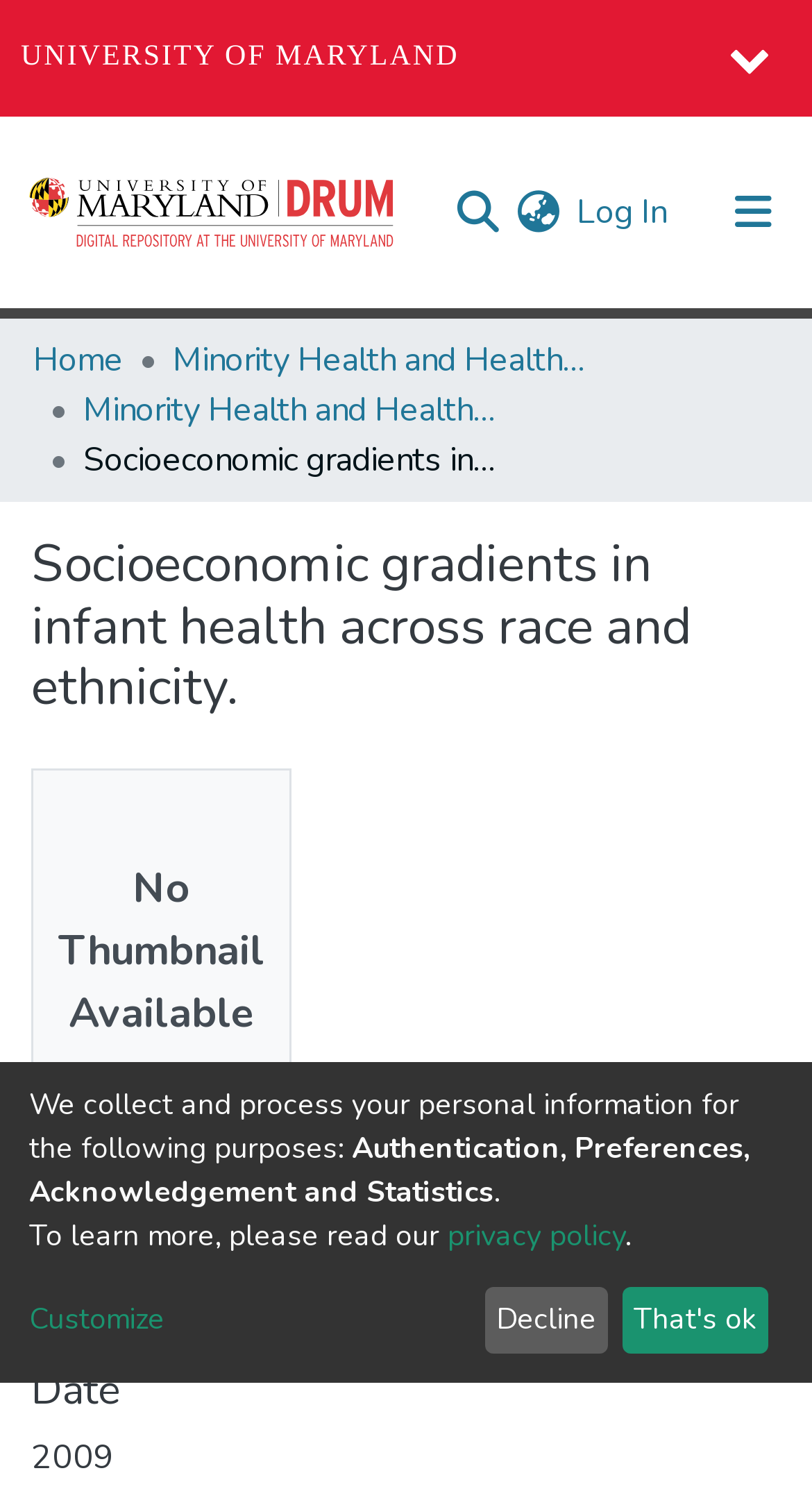How many navigation links are there in the breadcrumb?
Give a single word or phrase as your answer by examining the image.

3